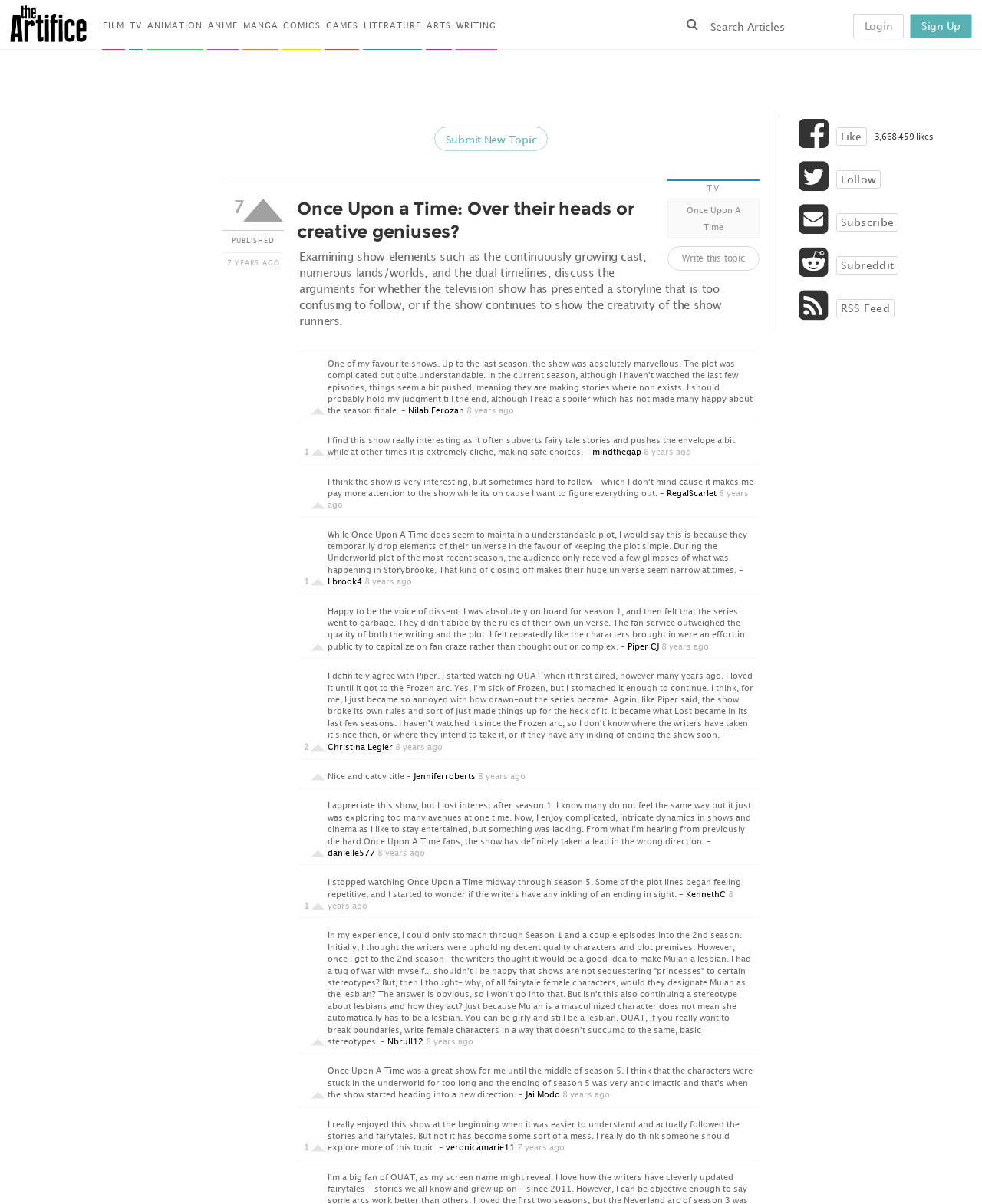Please find the bounding box coordinates of the element that must be clicked to perform the given instruction: "Check About". The coordinates should be four float numbers from 0 to 1, i.e., [left, top, right, bottom].

None